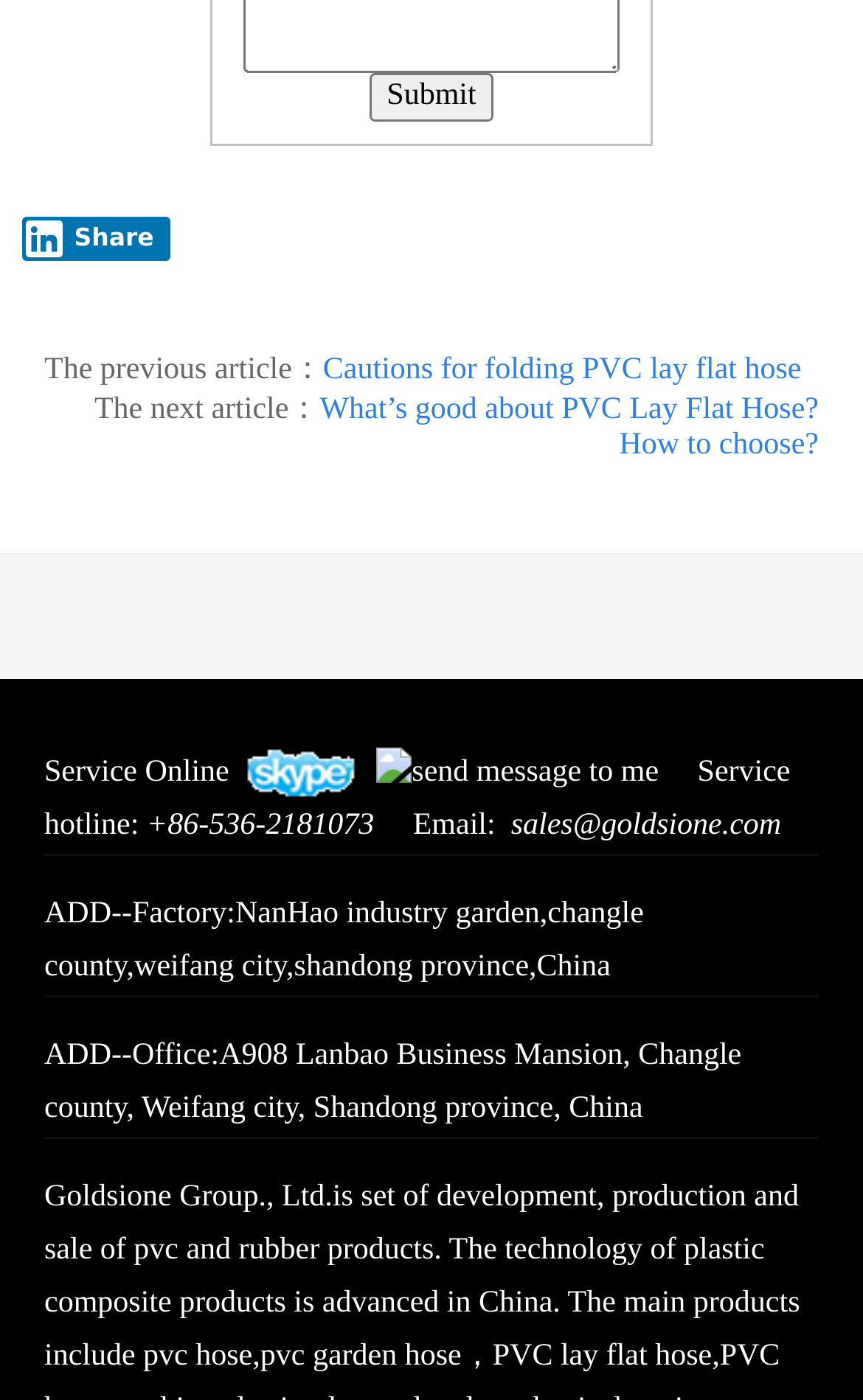Highlight the bounding box coordinates of the element you need to click to perform the following instruction: "Send a message to the service."

[0.436, 0.54, 0.763, 0.564]